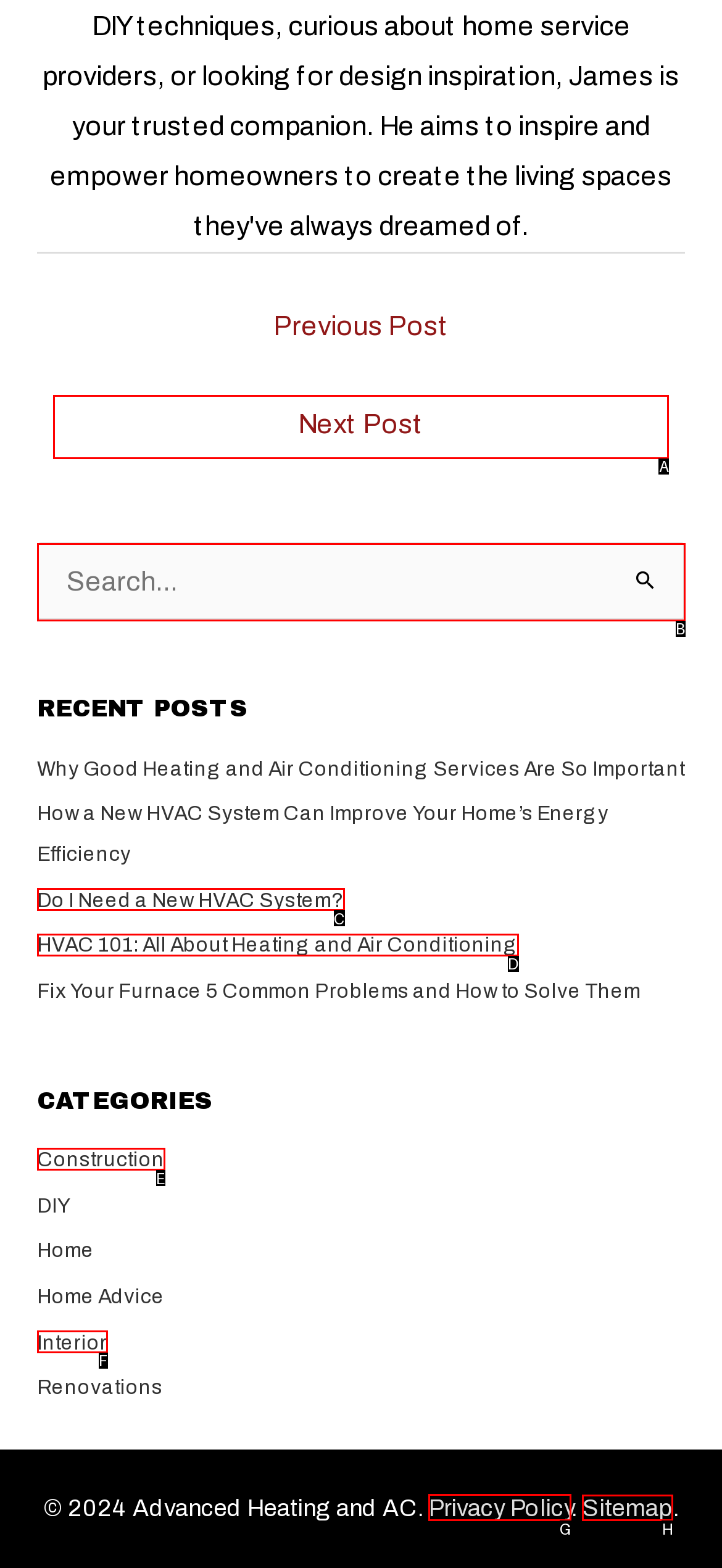Point out the correct UI element to click to carry out this instruction: Check privacy policy
Answer with the letter of the chosen option from the provided choices directly.

G